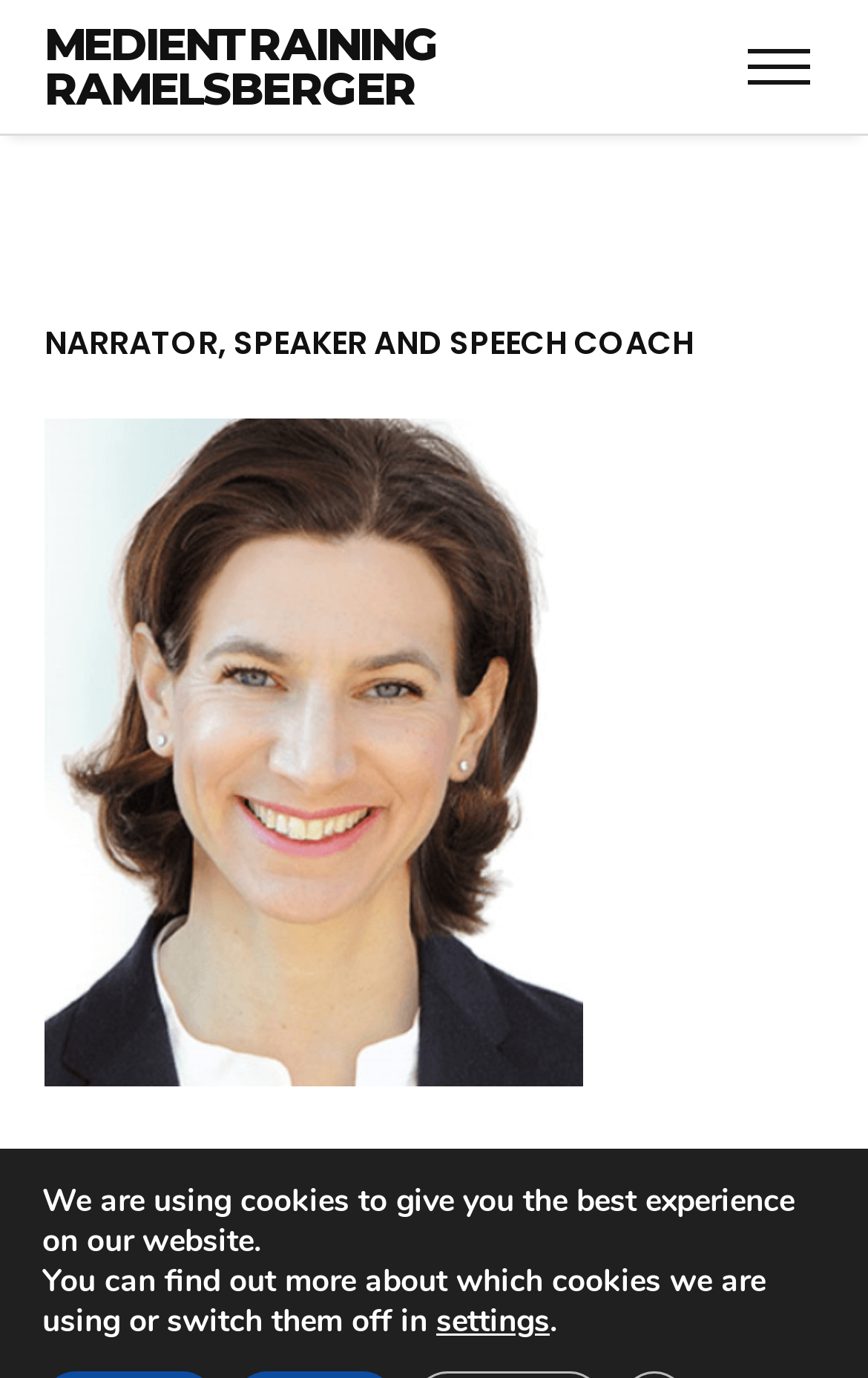What is the purpose of the button at the bottom?
Provide a thorough and detailed answer to the question.

The button at the bottom of the webpage has the text 'settings', indicating that it is used to access settings or preferences, likely related to cookies or website usage.